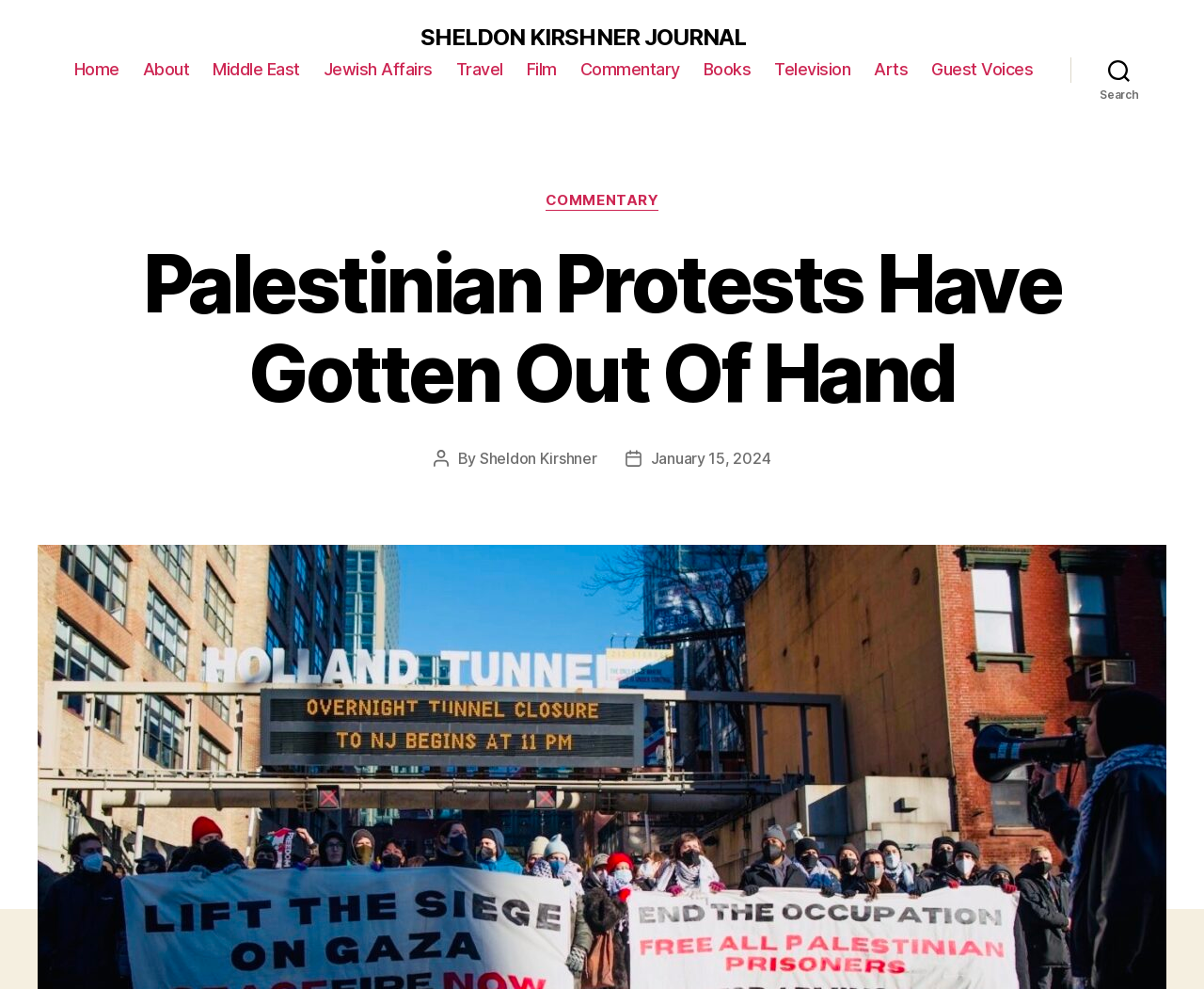Who is the author of the article?
Please give a detailed and thorough answer to the question, covering all relevant points.

The author of the article can be found in the article header section, where it is written as 'By Sheldon Kirshner'. This indicates that Sheldon Kirshner is the author of the article.